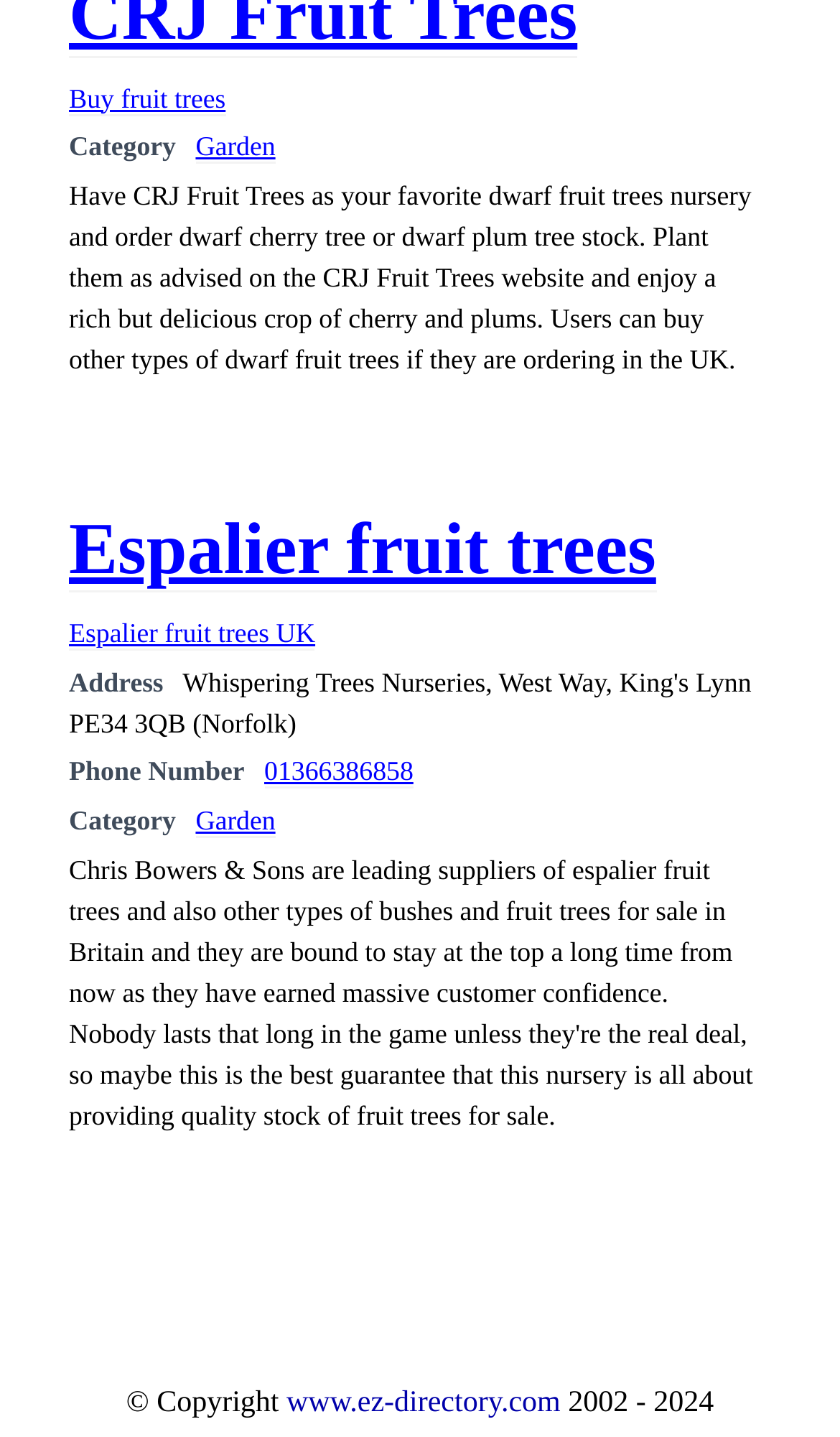Give the bounding box coordinates for the element described by: "Espalier fruit trees".

[0.082, 0.355, 0.781, 0.412]